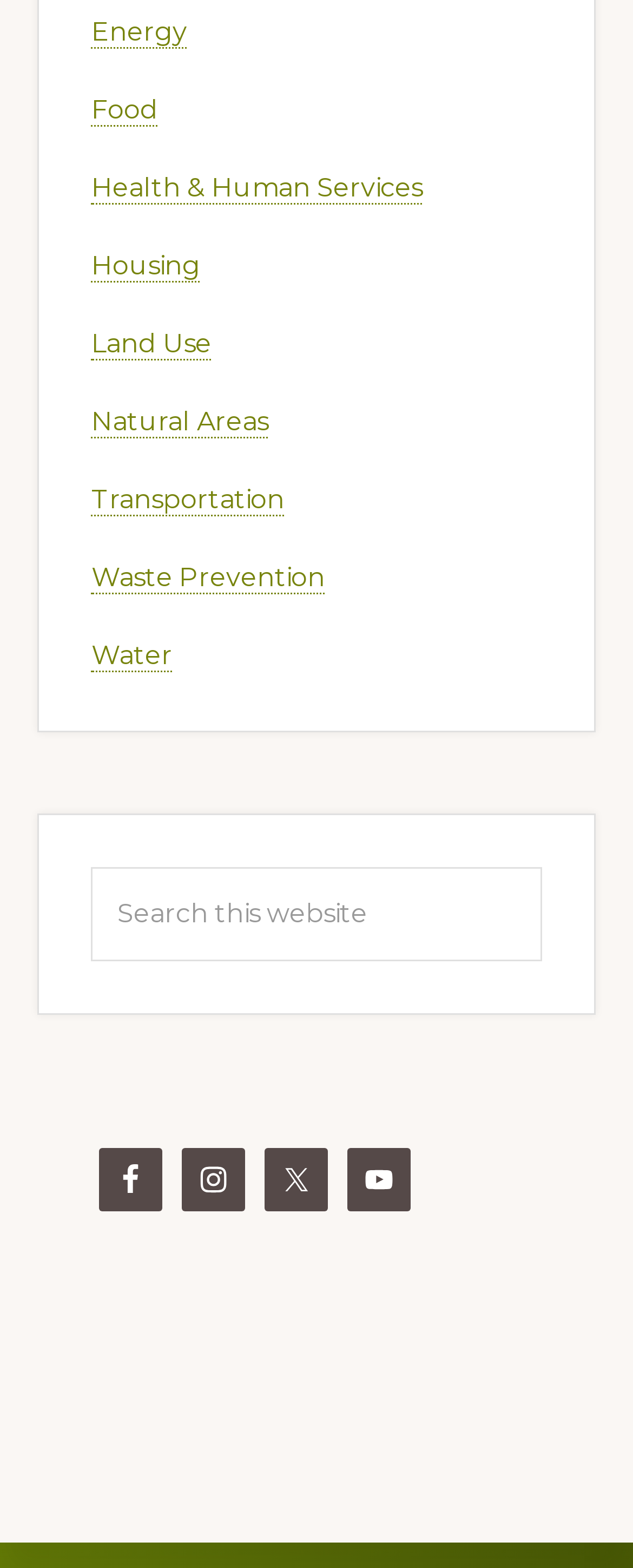Identify the bounding box coordinates necessary to click and complete the given instruction: "Click on Transportation".

[0.145, 0.308, 0.45, 0.329]